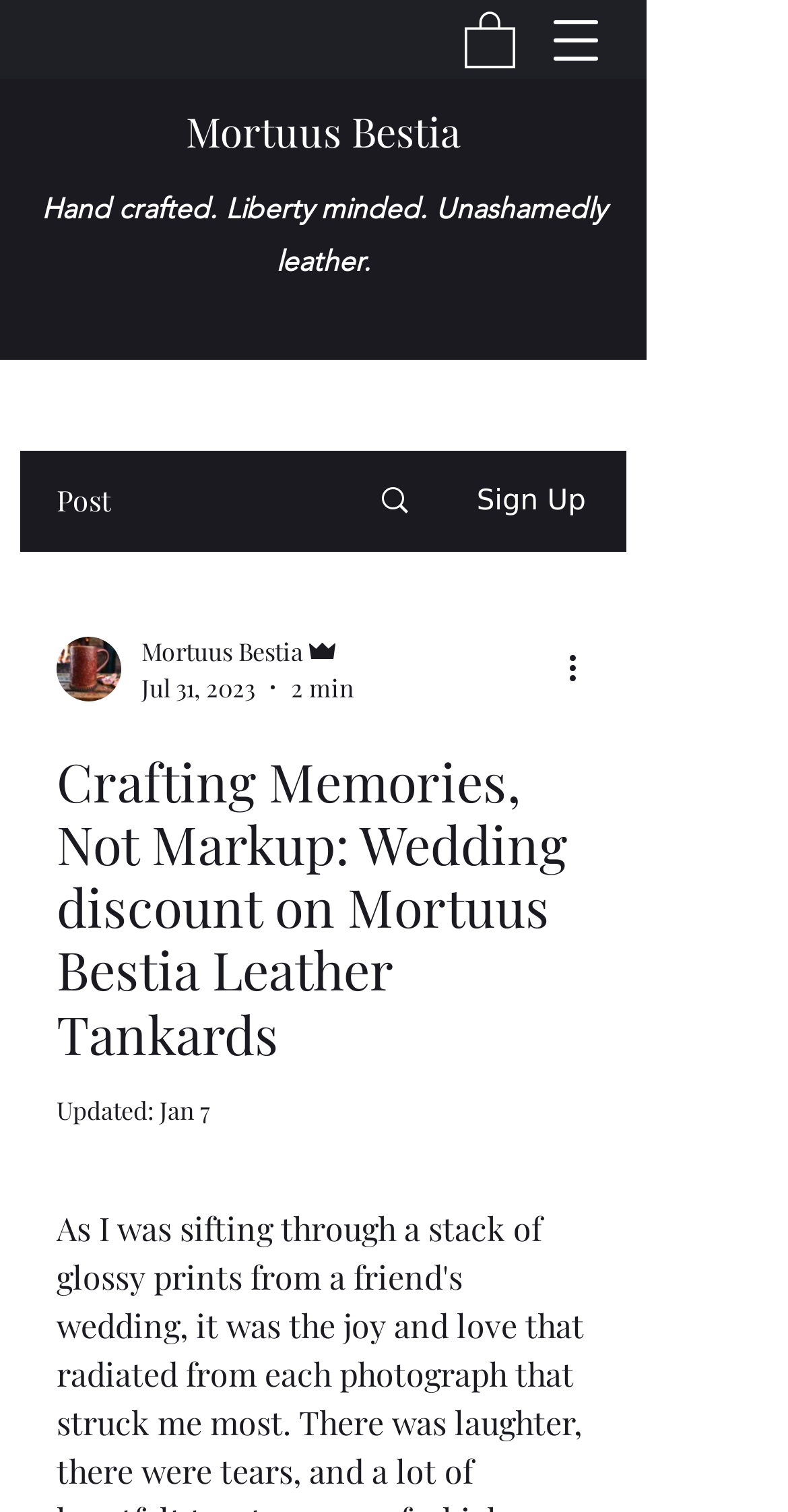Using the element description provided, determine the bounding box coordinates in the format (top-left x, top-left y, bottom-right x, bottom-right y). Ensure that all values are floating point numbers between 0 and 1. Element description: Search

[0.441, 0.299, 0.564, 0.363]